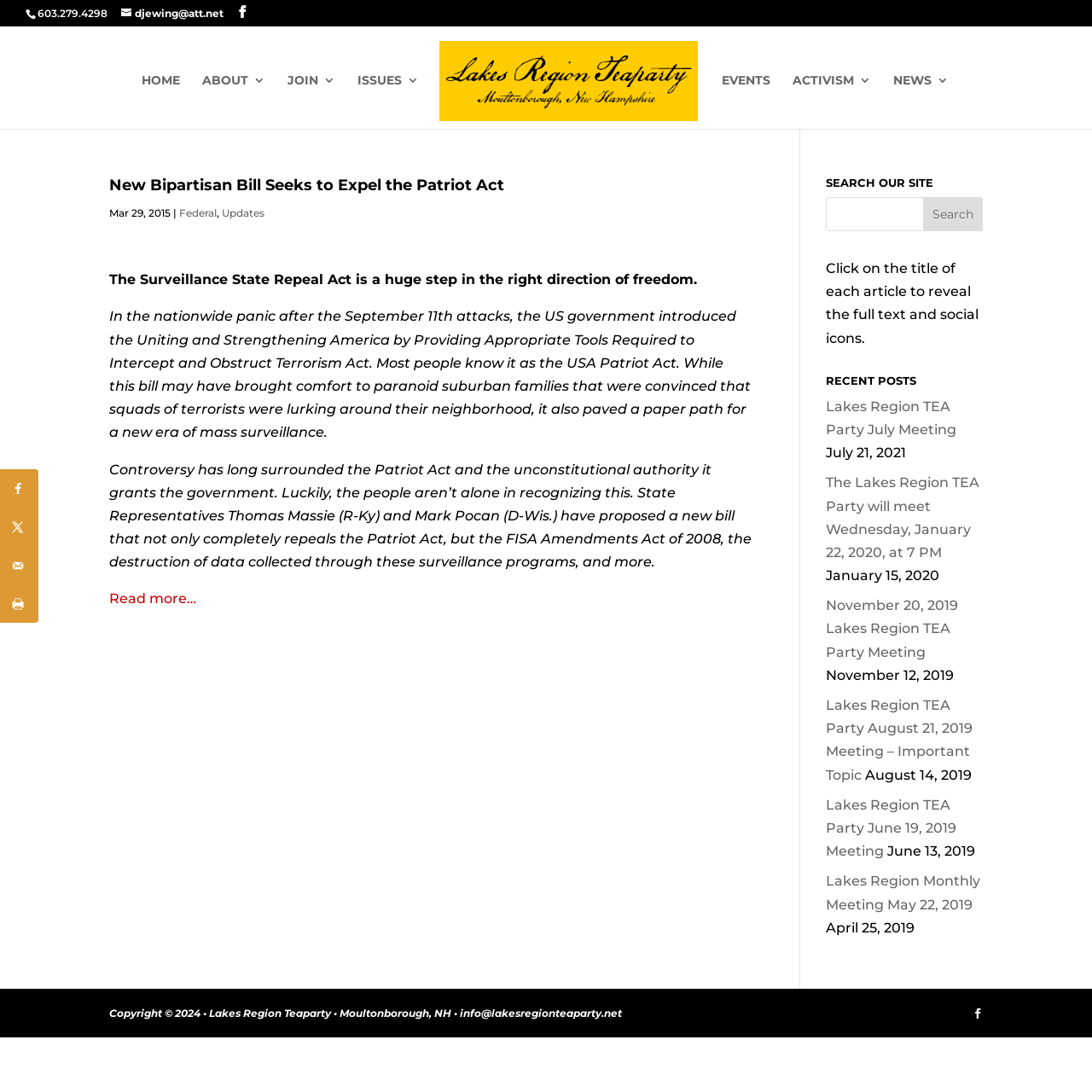What is the name of the bill proposed by State Representatives Thomas Massie and Mark Pocan?
Refer to the image and provide a concise answer in one word or phrase.

The Surveillance State Repeal Act